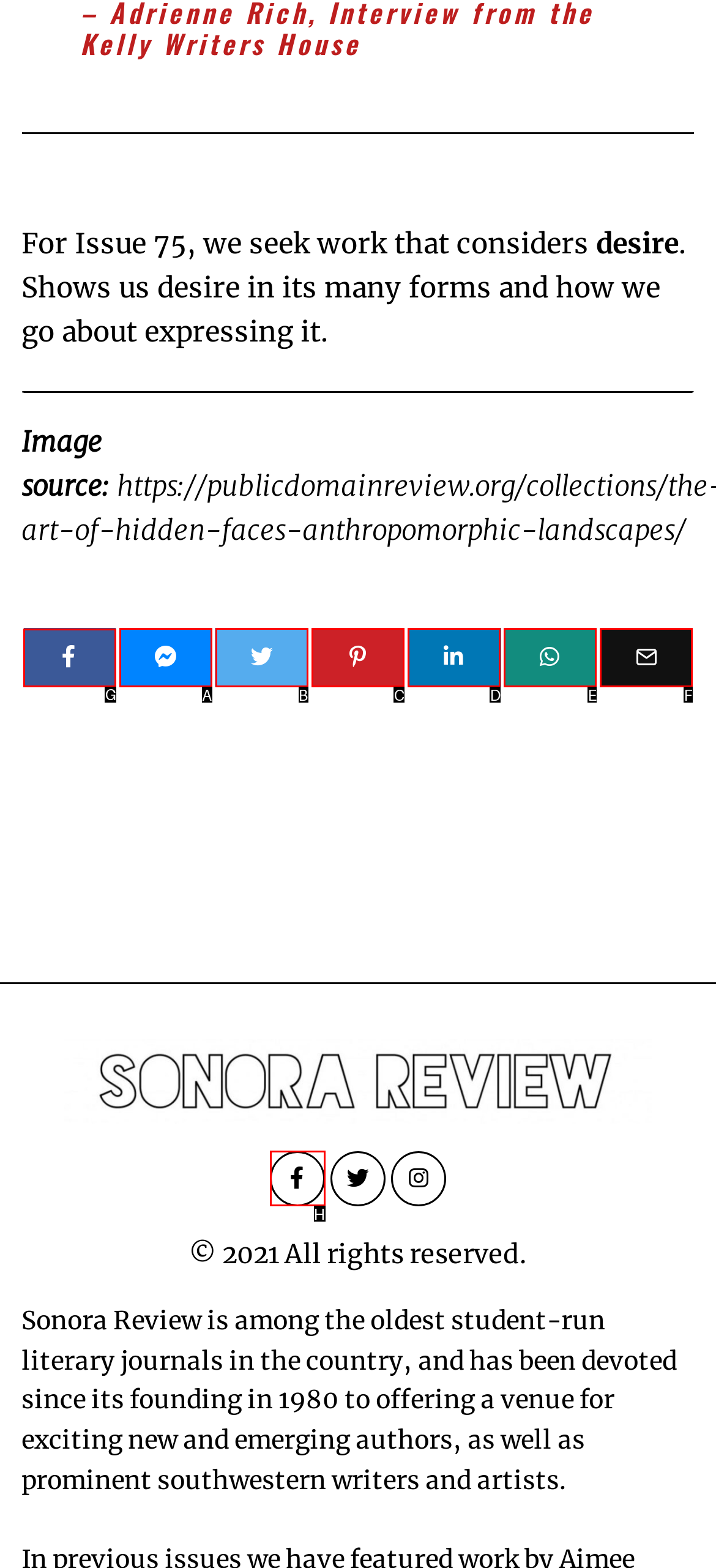Tell me which one HTML element I should click to complete this task: Click the first social media link Answer with the option's letter from the given choices directly.

G